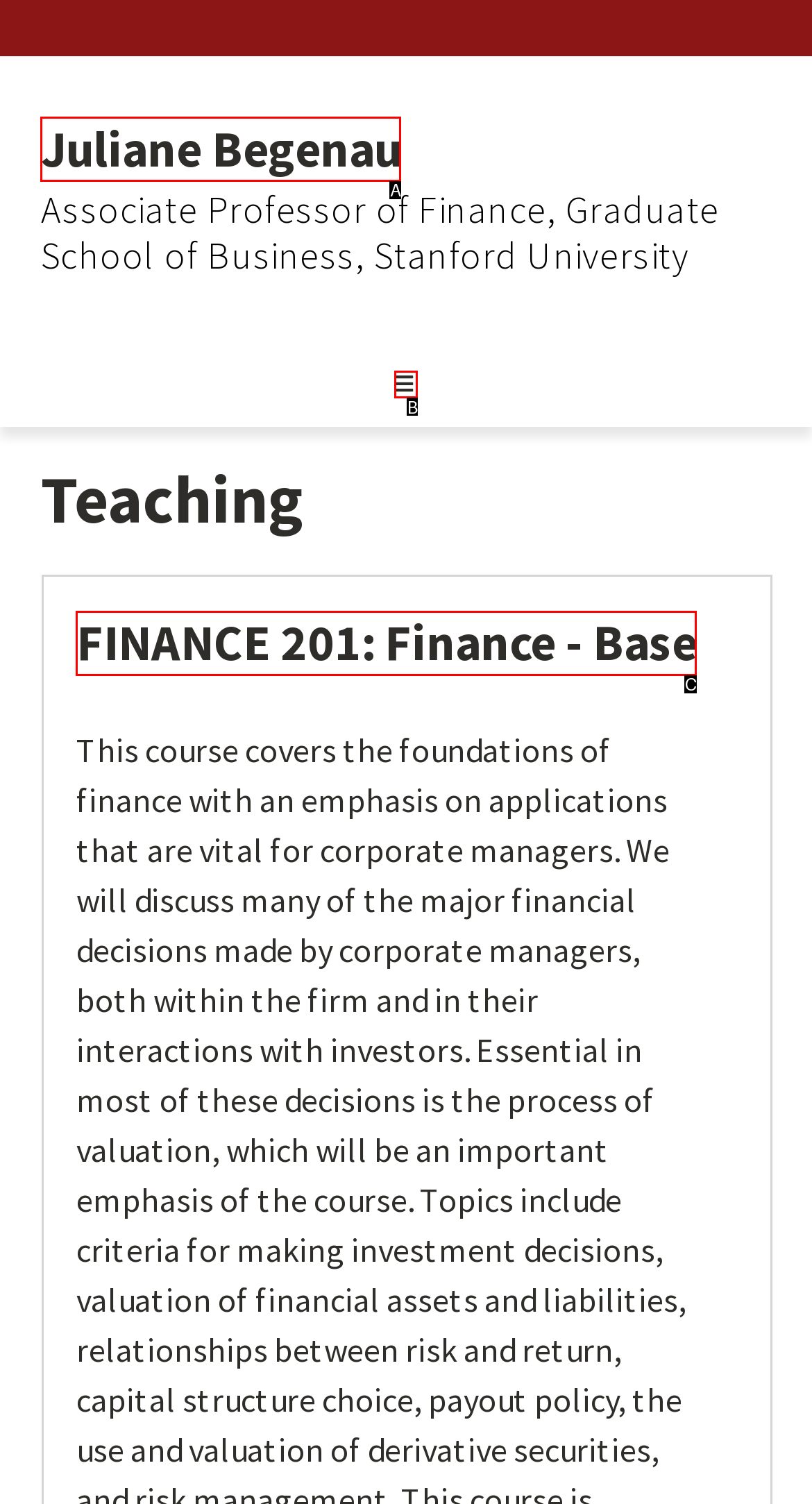Identify the UI element that corresponds to this description: aria-label="instagram"
Respond with the letter of the correct option.

None